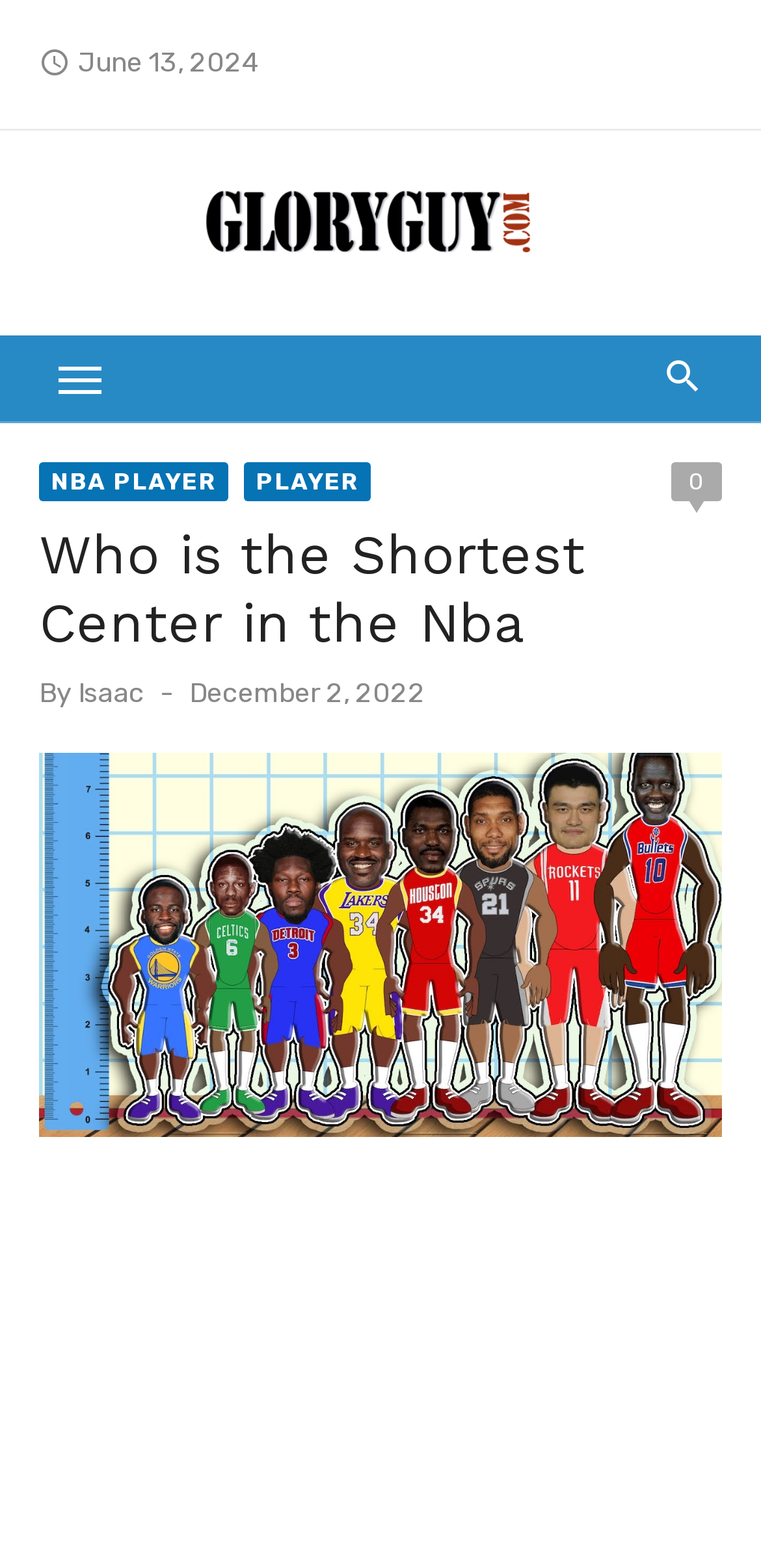Provide the bounding box coordinates of the UI element this sentence describes: "December 2, 2022December 2, 2022".

[0.249, 0.432, 0.559, 0.455]